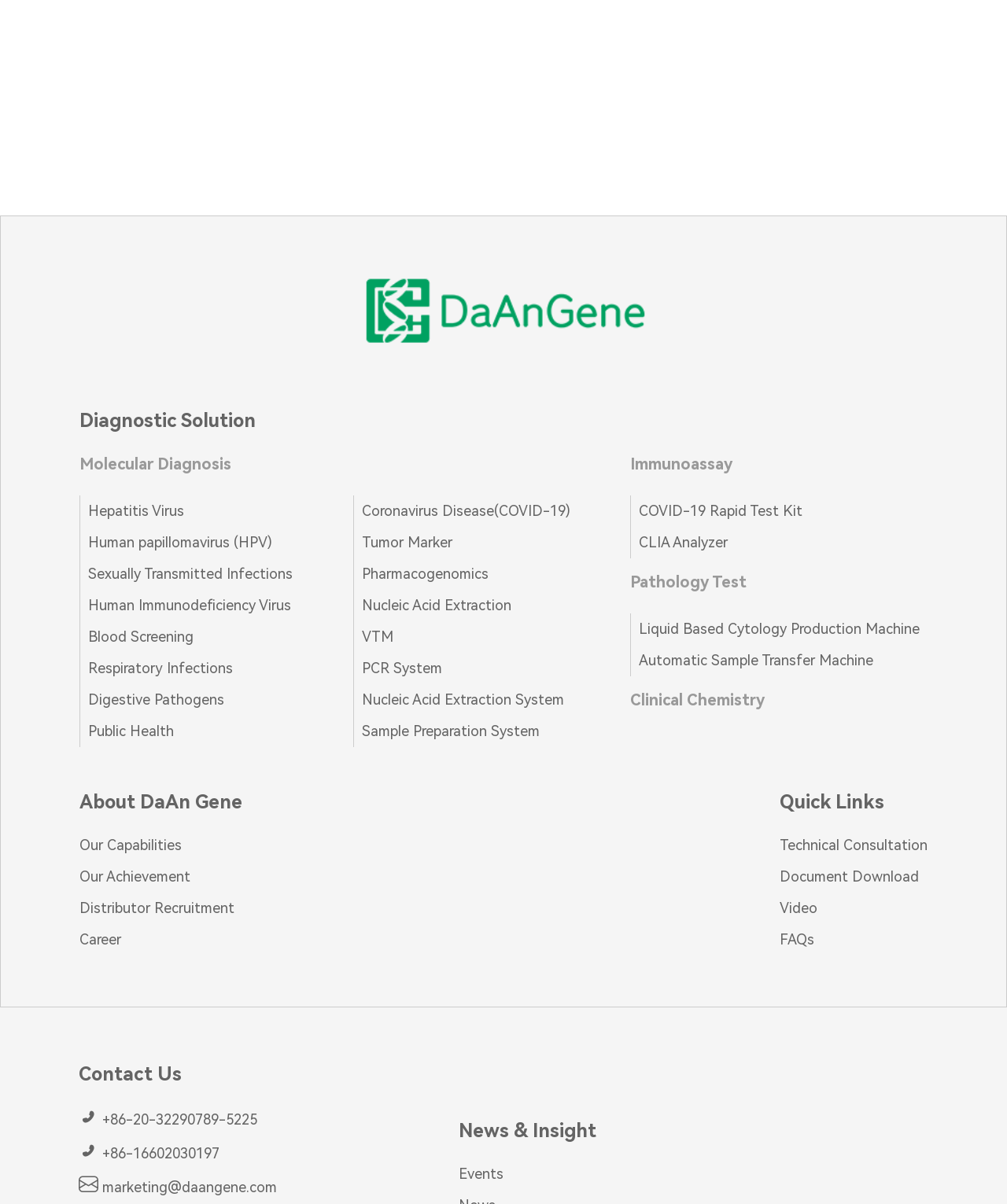Determine the bounding box coordinates of the region that needs to be clicked to achieve the task: "Visit Diagnostic Solution".

[0.079, 0.333, 0.291, 0.366]